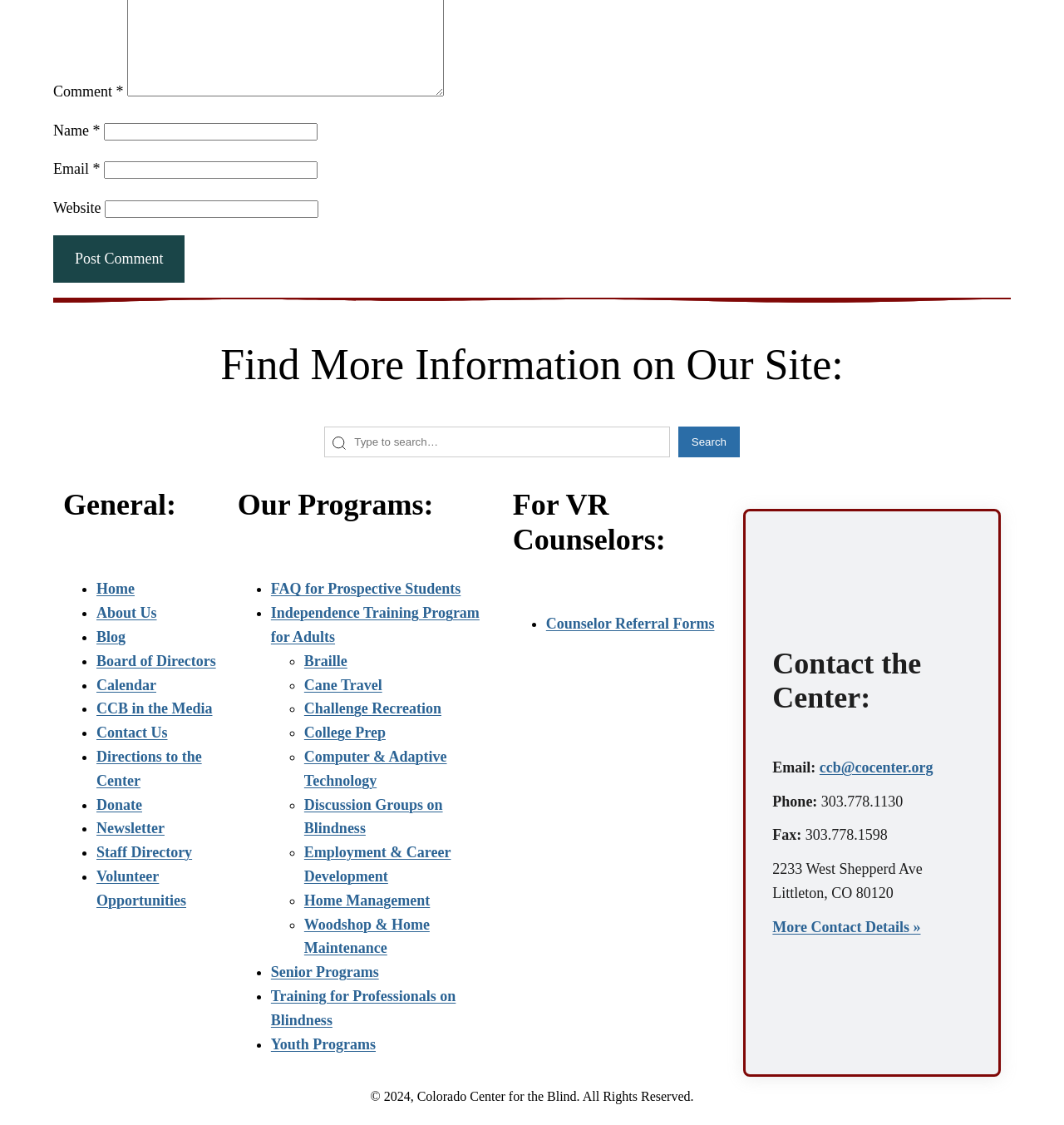Determine the bounding box coordinates of the UI element described below. Use the format (top-left x, top-left y, bottom-right x, bottom-right y) with floating point numbers between 0 and 1: parent_node: Website name="url"

[0.098, 0.178, 0.299, 0.194]